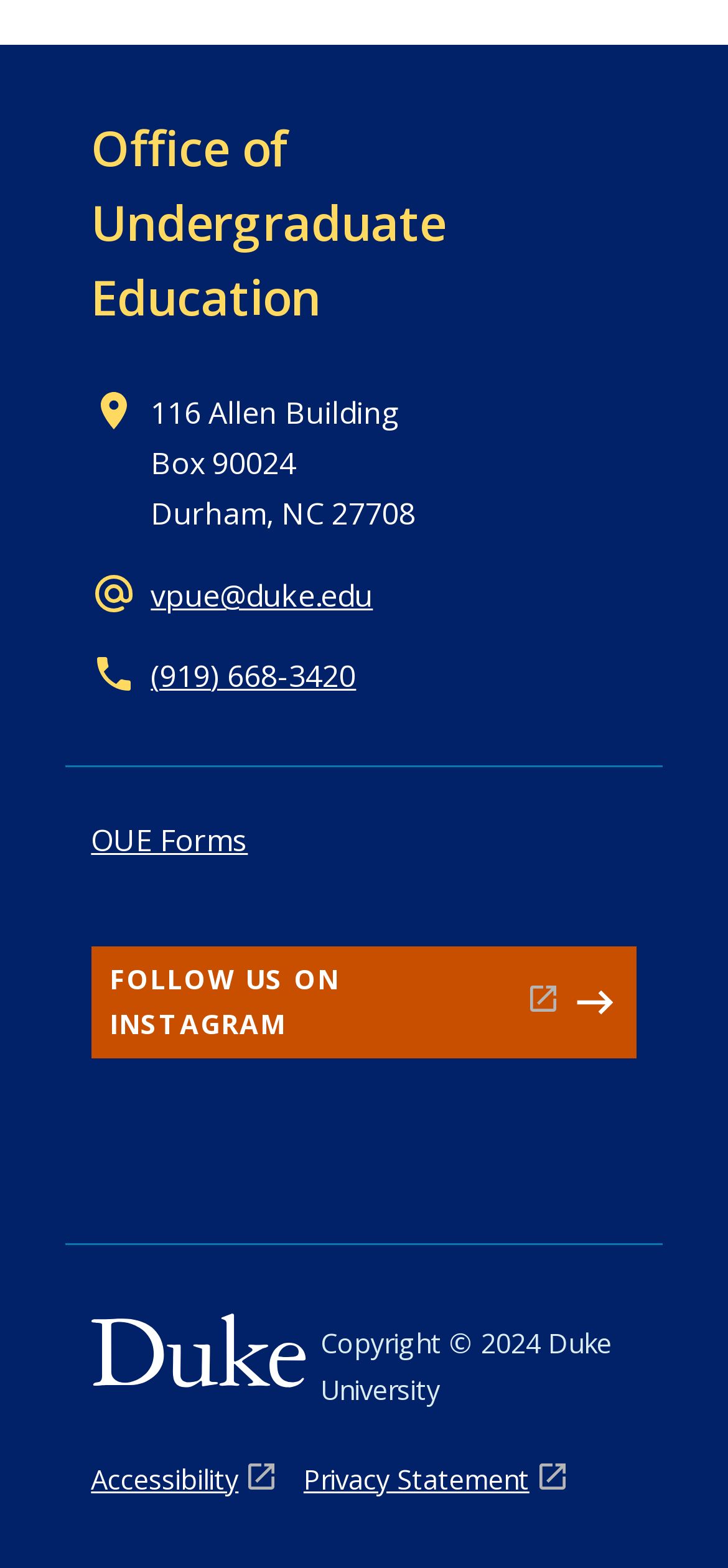Kindly determine the bounding box coordinates for the area that needs to be clicked to execute this instruction: "view OUE Forms".

[0.125, 0.51, 0.34, 0.563]